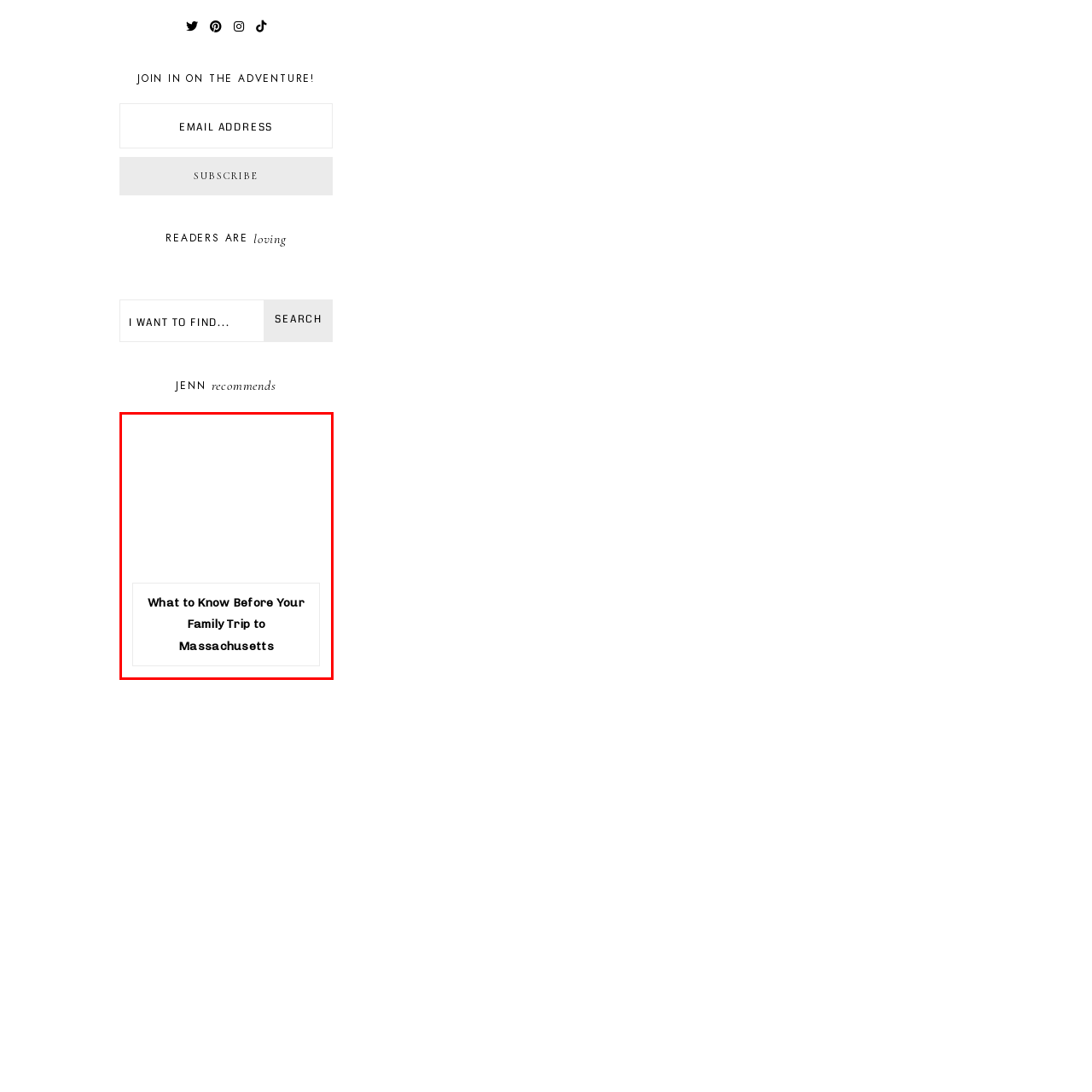Study the part of the image enclosed in the turquoise frame and answer the following question with detailed information derived from the image: 
What type of travel advice is emphasized?

The layout and emphasis on the title indicate a focus on providing travel advice that is suitable and relevant for families, implying that the content will cater to the needs and interests of families traveling to Massachusetts.